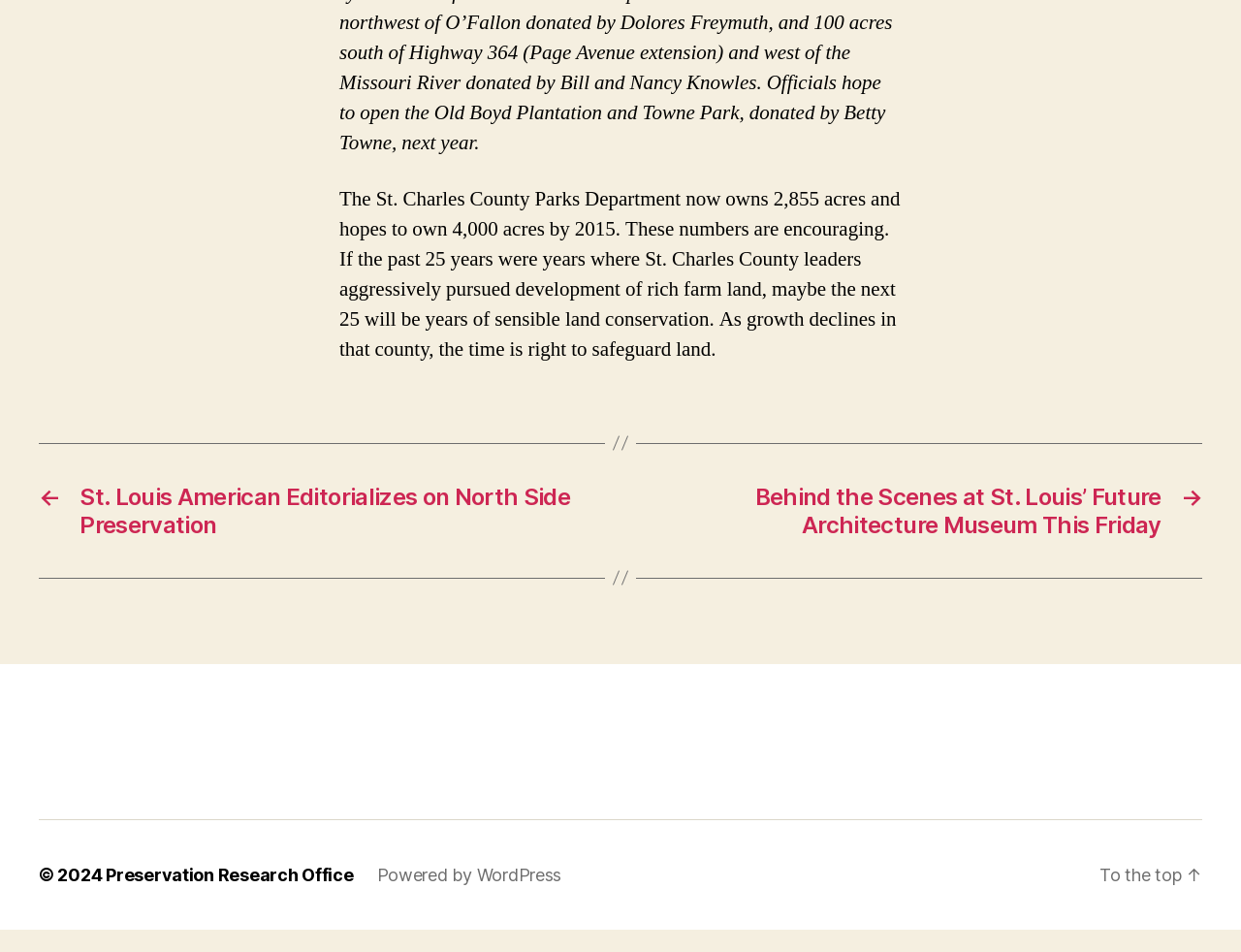Based on the image, please respond to the question with as much detail as possible:
What is the copyright year of the website?

The StaticText element at the bottom of the page contains the copyright symbol followed by the year 2024, indicating that the copyright year of the website is 2024.